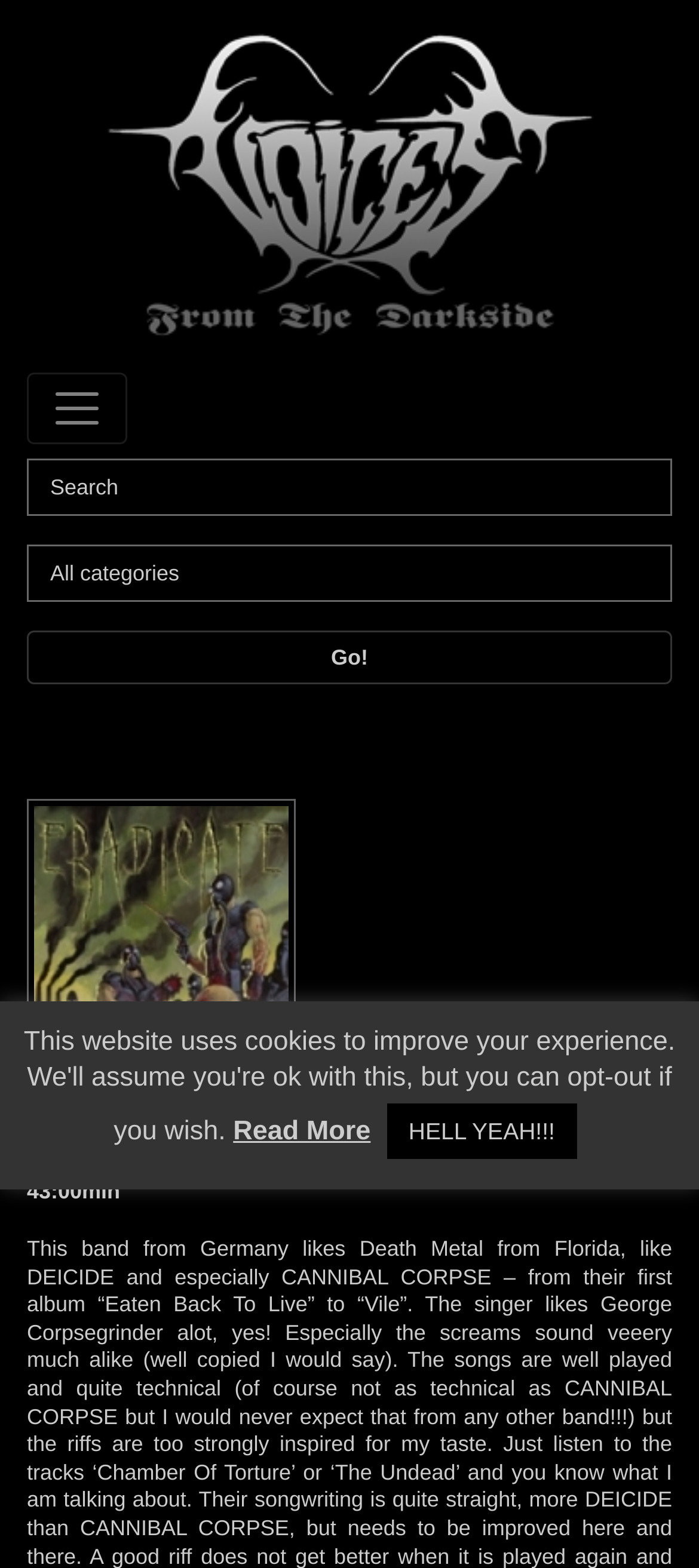Is there a search function on the webpage?
Look at the image and answer the question using a single word or phrase.

Yes